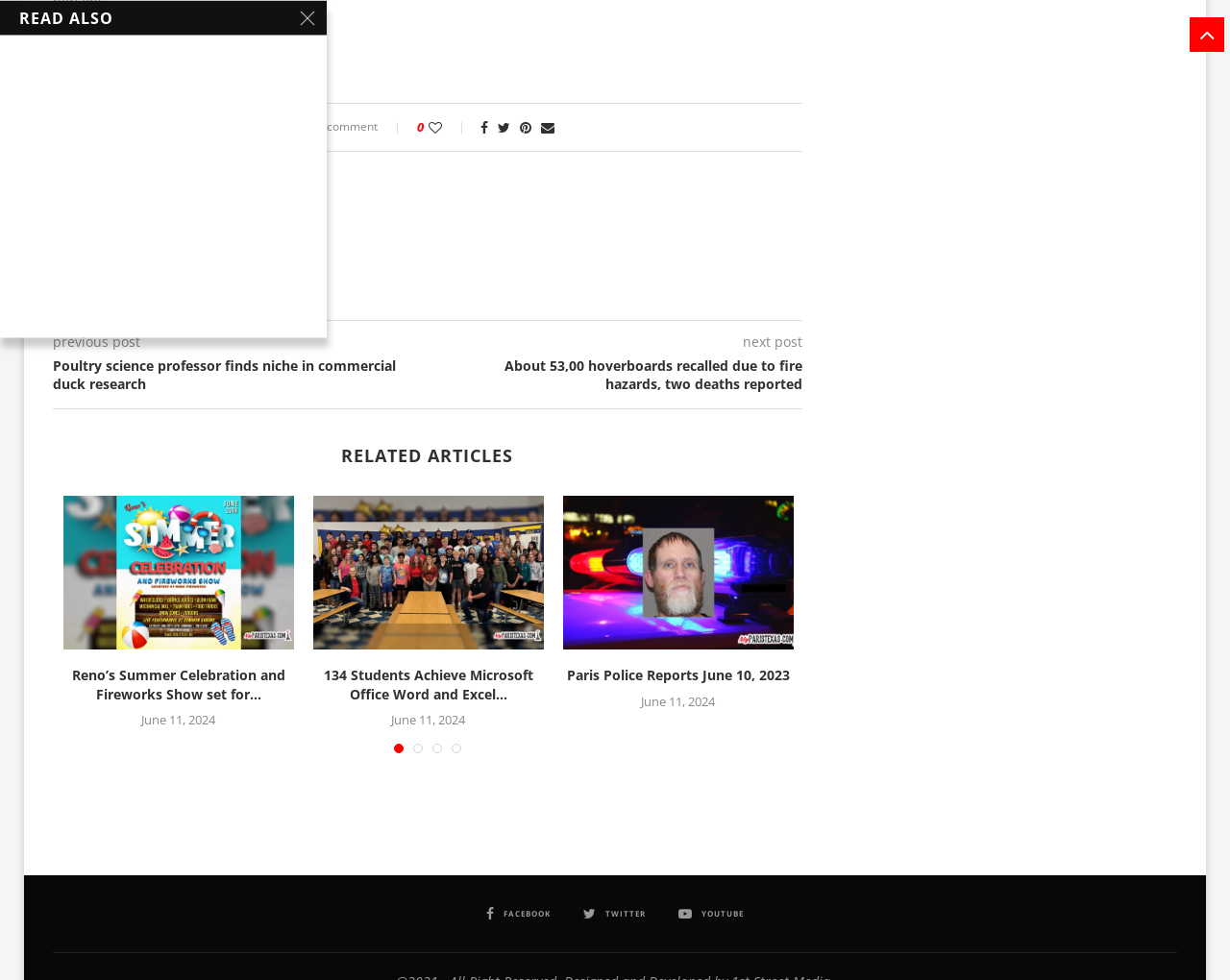Respond to the following query with just one word or a short phrase: 
What is the text of the button with the icon ''?

Like